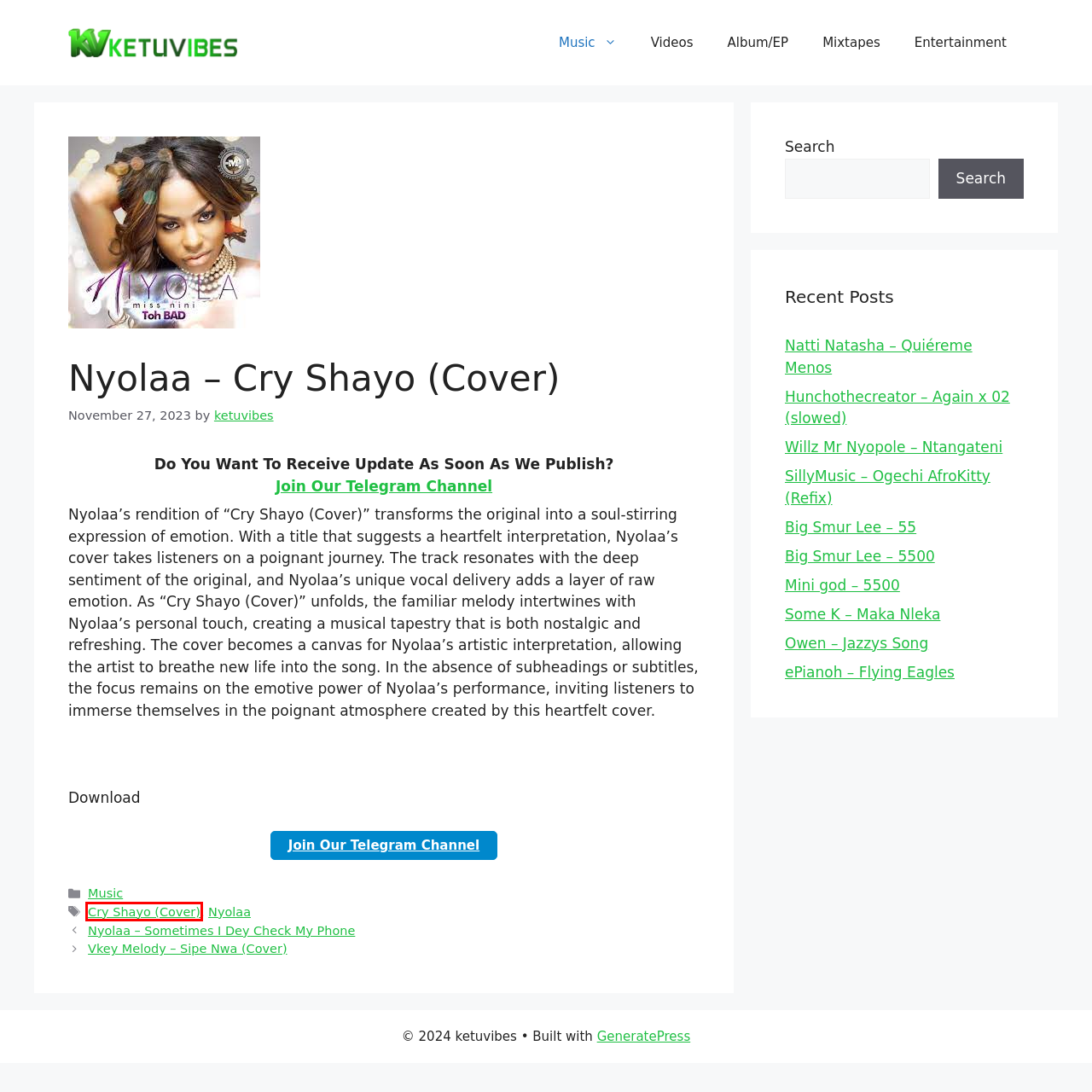Review the webpage screenshot provided, noting the red bounding box around a UI element. Choose the description that best matches the new webpage after clicking the element within the bounding box. The following are the options:
A. Mp3 Download (Audio): ePianoh – Flying Eagles
B. Nyolaa Archives | ketuvibes
C. Music Archives | ketuvibes
D. Cry Shayo (Cover) Archives | ketuvibes
E. Mixtapes Archives | ketuvibes
F. Mp3 Download (Audio): Some K – Maka Nleka
G. Mp3 Download (Audio): Owen – Jazzys Song
H. ketuvibes, Author at ketuvibes

D